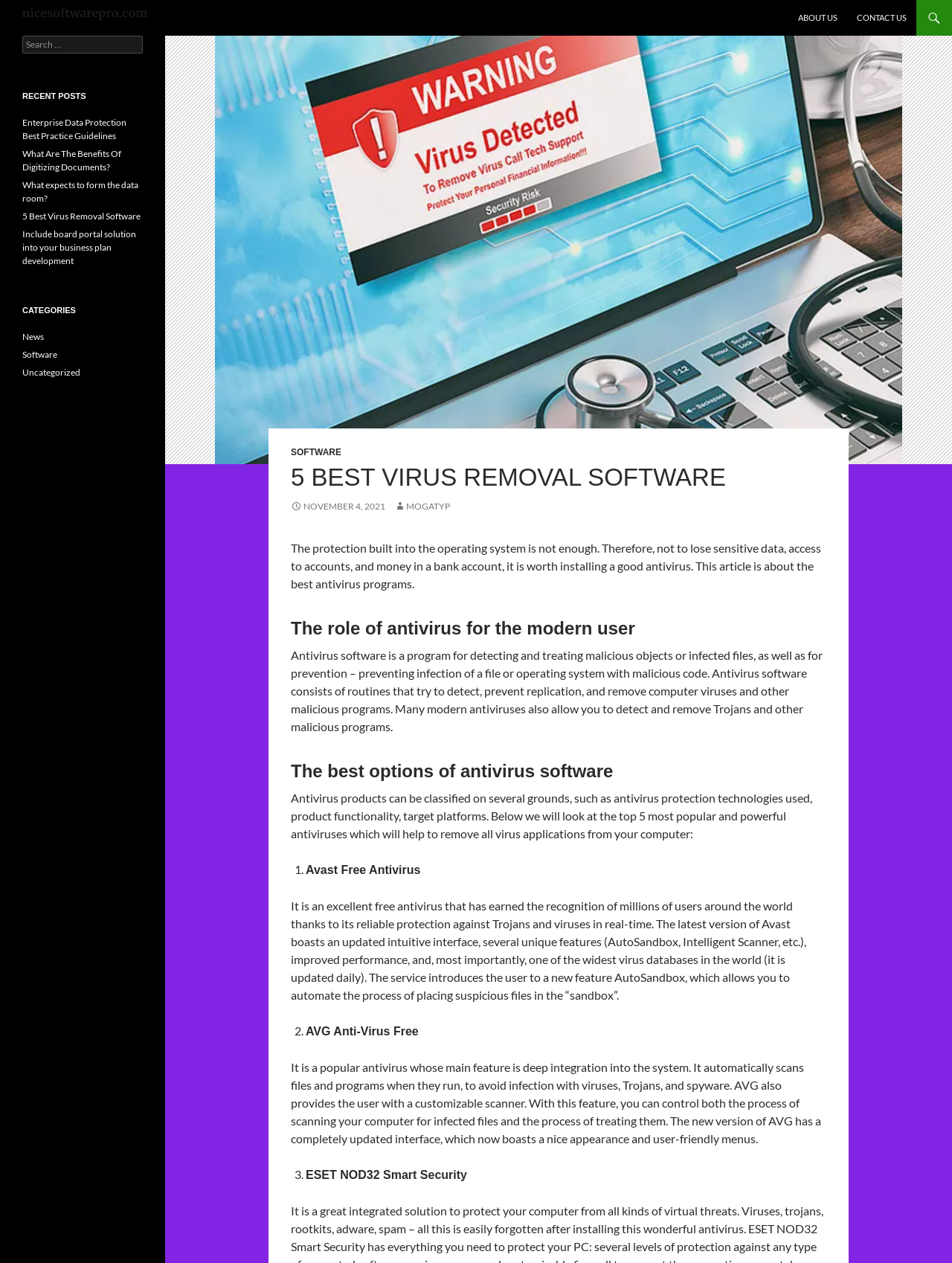Generate a comprehensive description of the webpage content.

This webpage is about choosing the best virus removal software. At the top, there is a heading "How to choose the best virus removal software?" and a link to "nice software pro" with a corresponding image. On the top right, there are links to "ABOUT US" and "CONTACT US". 

Below the heading, there is a large image related to virus removal software. Underneath the image, there is a header "5 BEST VIRUS REMOVAL SOFTWARE" with a date "NOVEMBER 4, 2021" and a link to "MOGATYP". 

The main content of the webpage is divided into sections. The first section explains the importance of antivirus software, stating that the protection built into the operating system is not enough and that a good antivirus is necessary to prevent data loss and financial loss. 

The next section, "The role of antivirus for the modern user", describes the function of antivirus software, which is to detect and treat malicious objects or infected files, as well as to prevent infection. 

The following section, "The best options of antivirus software", lists the top 5 most popular and powerful antiviruses that can remove all virus applications from a computer. The list includes Avast Free Antivirus, AVG Anti-Virus Free, and ESET NOD32 Smart Security, each with a brief description of their features and capabilities.

On the left side of the webpage, there is a search box with a label "Search for:" and a heading "RECENT POSTS" with links to recent articles, including "Enterprise Data Protection Best Practice Guidelines", "What Are The Benefits Of Digitizing Documents?", and "5 Best Virus Removal Software". Below the recent posts, there is a heading "CATEGORIES" with links to categories such as "News", "Software", and "Uncategorized".